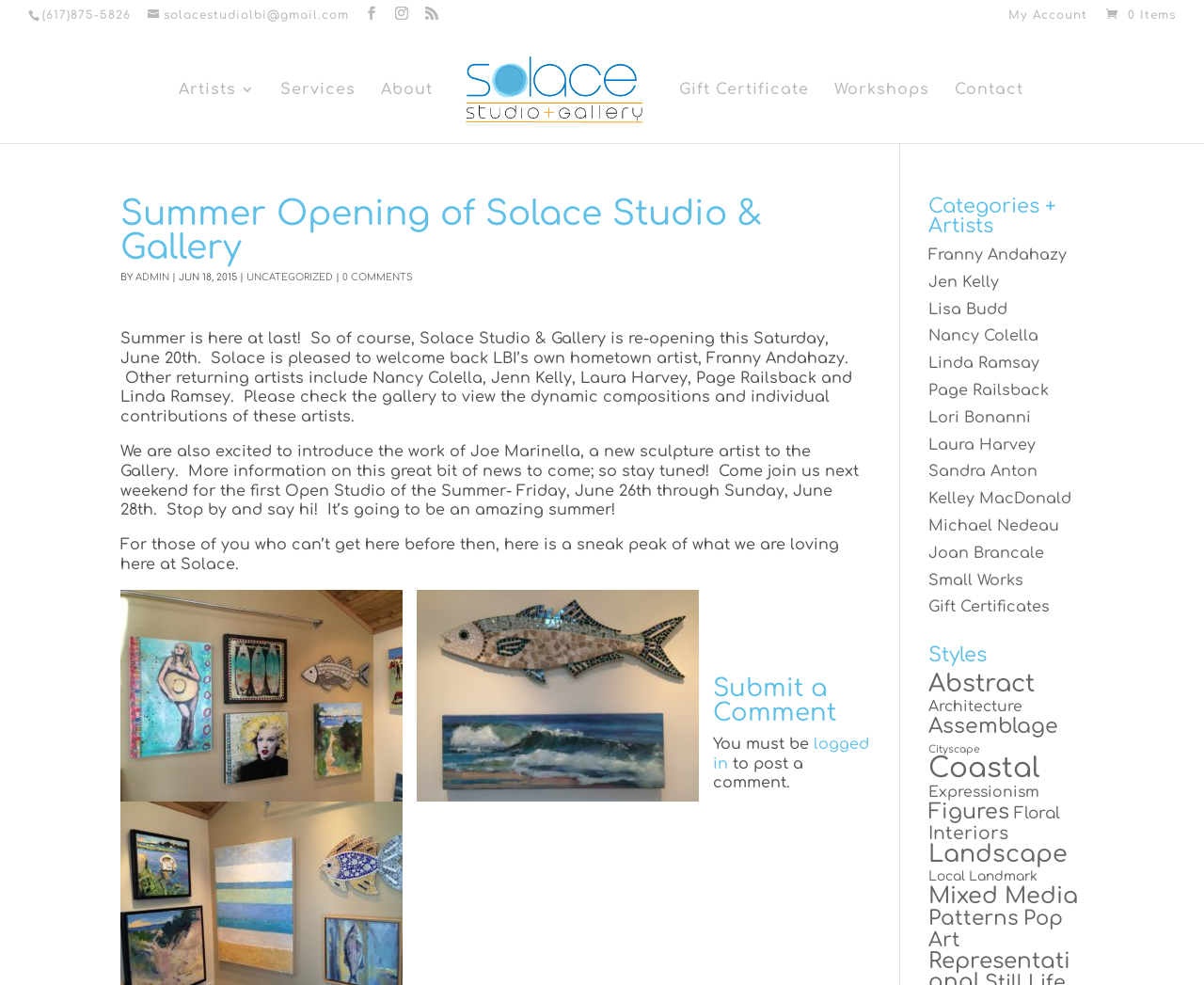Pinpoint the bounding box coordinates of the element you need to click to execute the following instruction: "Click on the 'Cart' menu". The bounding box should be represented by four float numbers between 0 and 1, in the format [left, top, right, bottom].

None